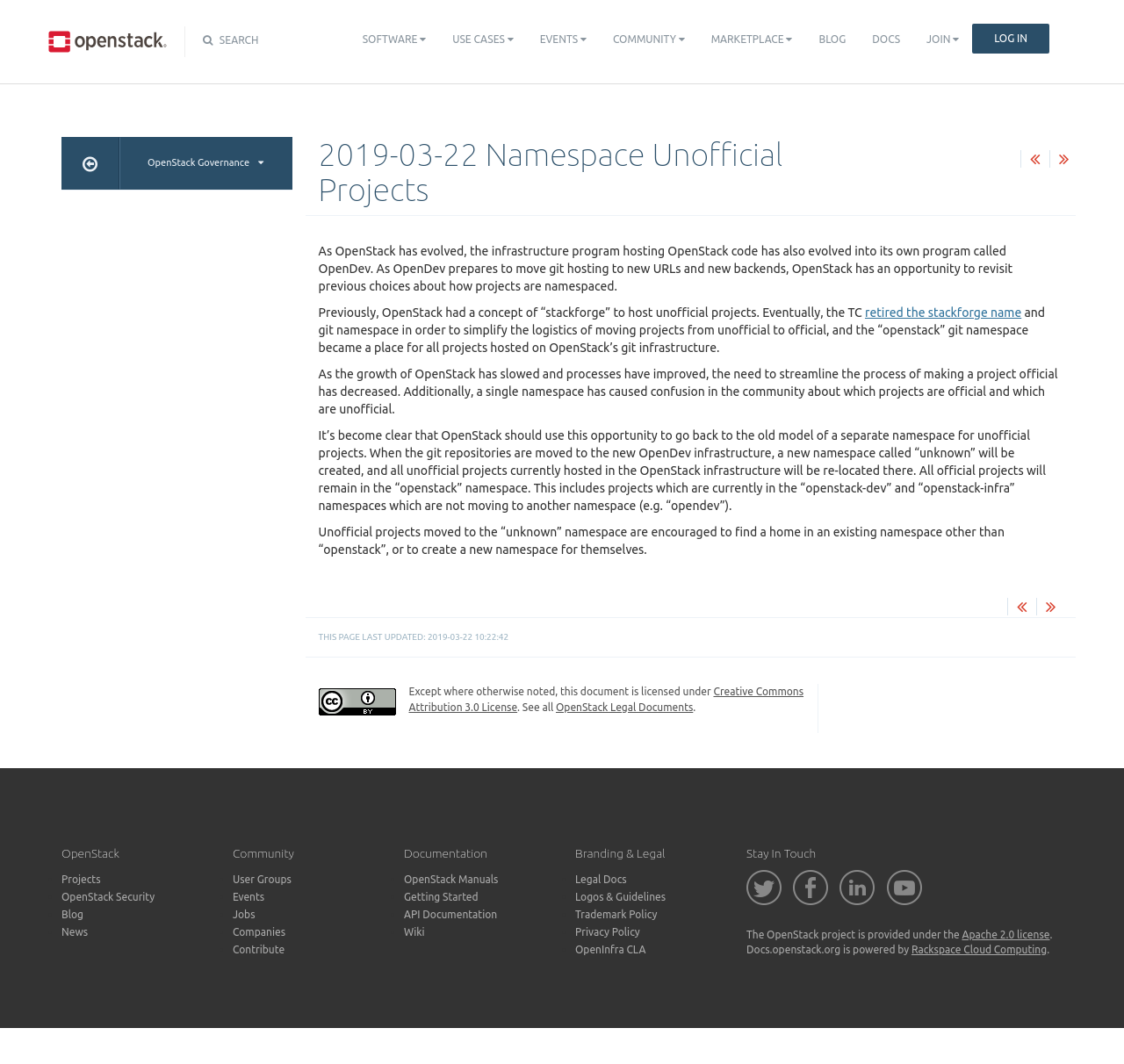Please determine the bounding box coordinates of the area that needs to be clicked to complete this task: 'View OpenStack Technical Committee Governance Documents'. The coordinates must be four float numbers between 0 and 1, formatted as [left, top, right, bottom].

[0.283, 0.129, 0.717, 0.194]